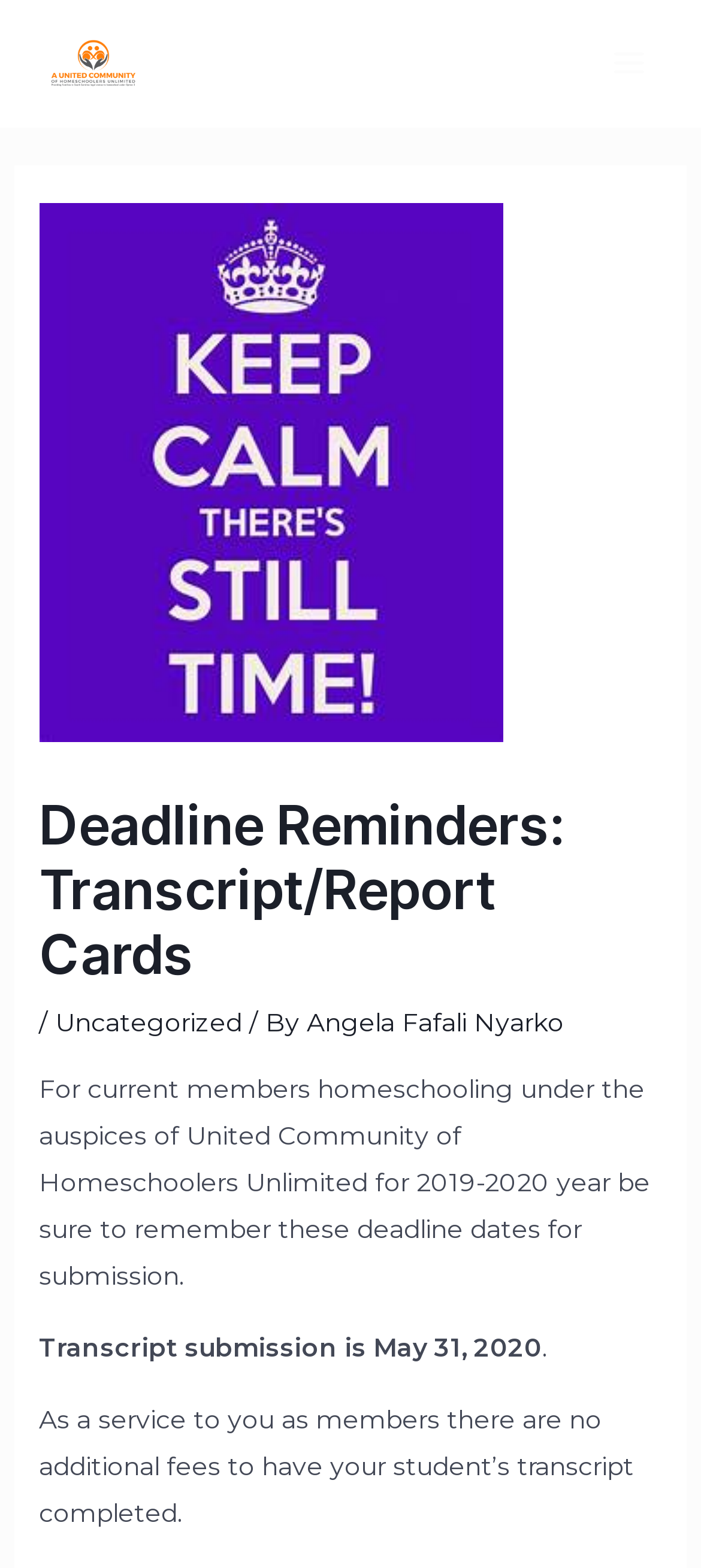Examine the image carefully and respond to the question with a detailed answer: 
What is the main menu button located?

I found the location of the main menu button by looking at the bounding box coordinates of the button element, which are [0.844, 0.017, 0.949, 0.064]. These coordinates suggest that the button is located at the top-right corner of the webpage.